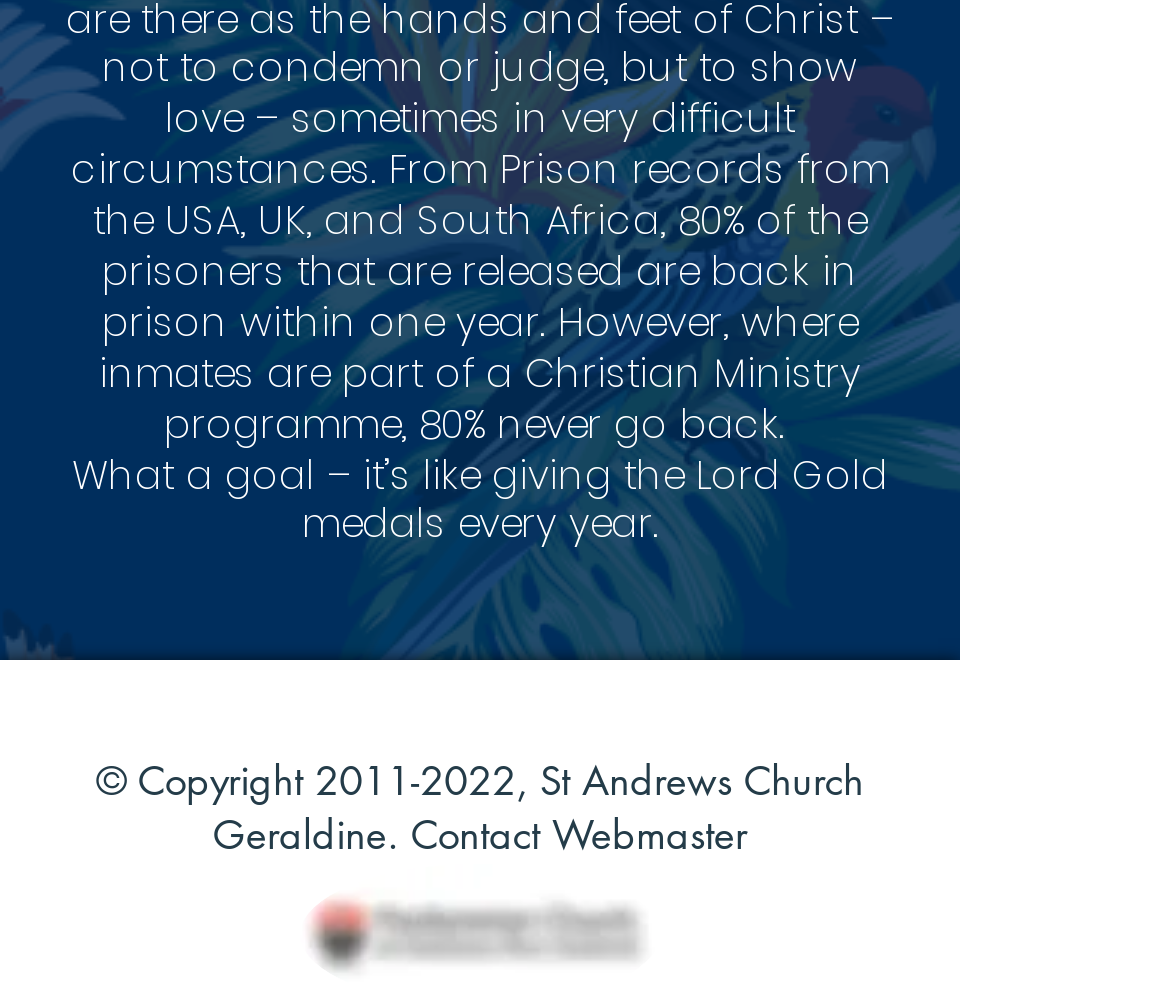Identify the bounding box for the described UI element. Provide the coordinates in (top-left x, top-left y, bottom-right x, bottom-right y) format with values ranging from 0 to 1: aria-label="Instagram - Black Circle"

[0.431, 0.707, 0.497, 0.785]